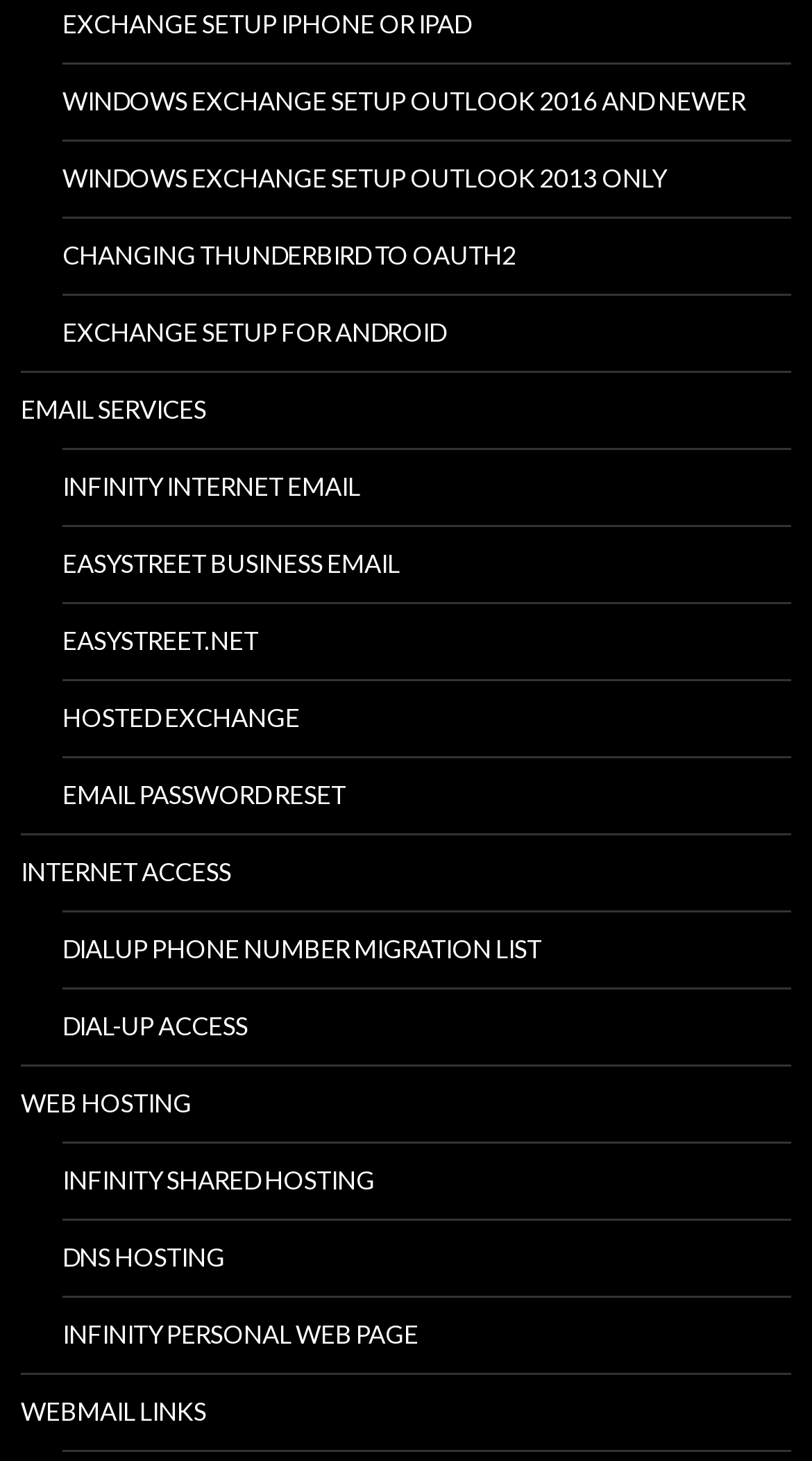Please study the image and answer the question comprehensively:
How many categories are listed on the webpage?

I looked at the links and found that there are four categories: 'EMAIL SERVICES', 'INTERNET ACCESS', 'WEB HOSTING', and 'WEBMAIL LINKS'. There are 4 categories in total.